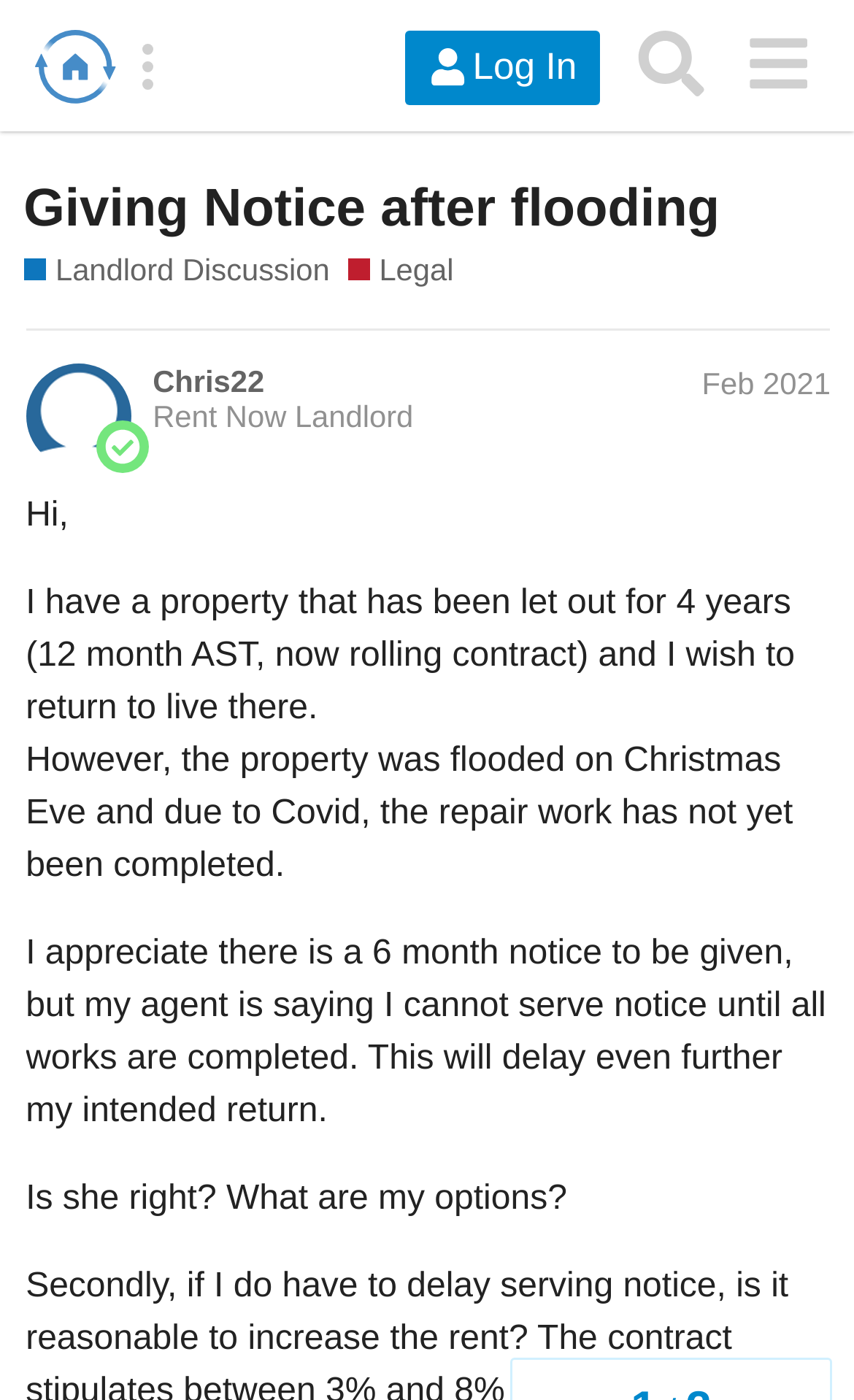Using the description "Landlord Discussion", predict the bounding box of the relevant HTML element.

[0.027, 0.179, 0.386, 0.209]